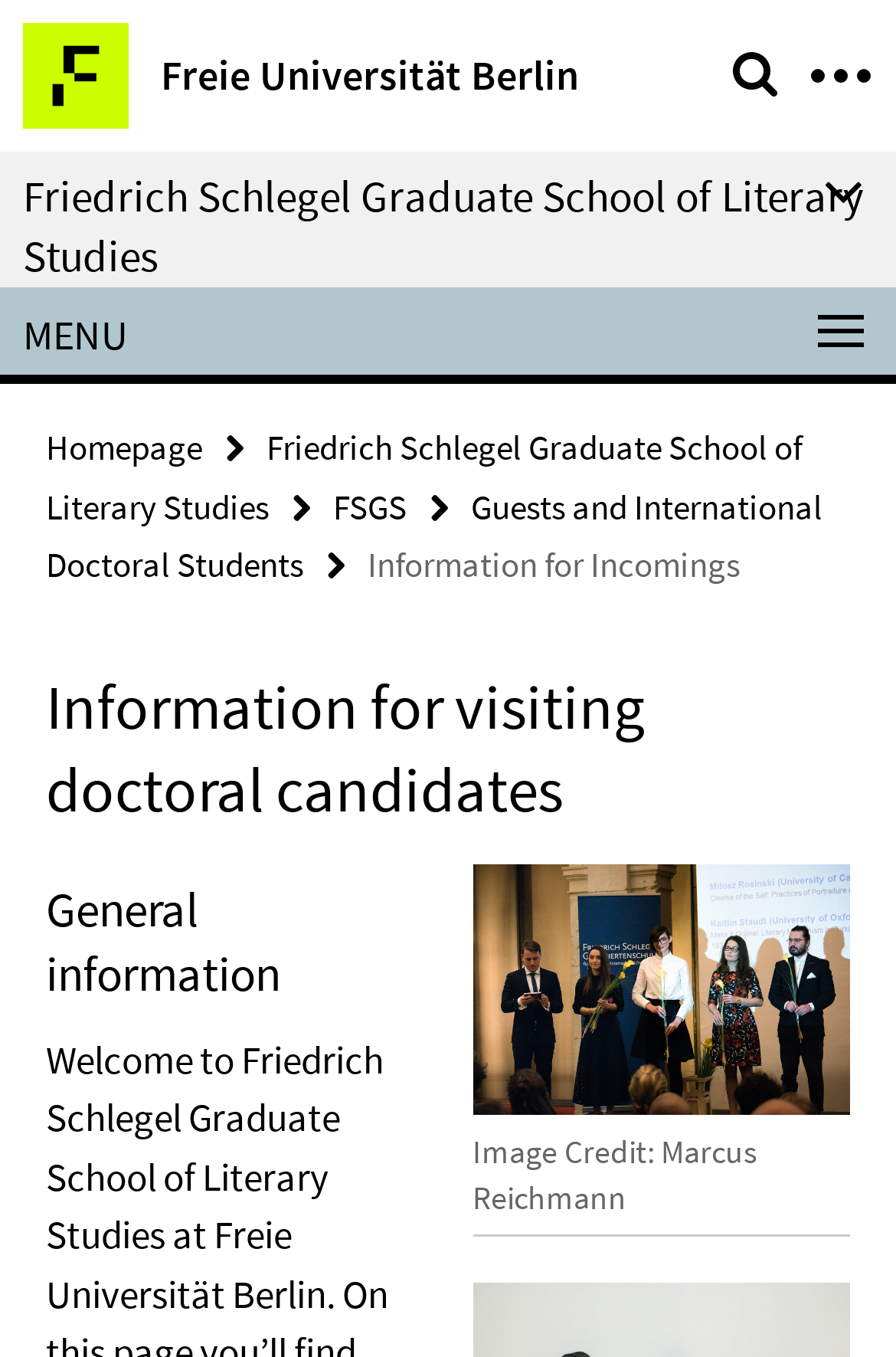Please determine the bounding box coordinates of the clickable area required to carry out the following instruction: "check Image Credit". The coordinates must be four float numbers between 0 and 1, represented as [left, top, right, bottom].

[0.527, 0.834, 0.845, 0.898]